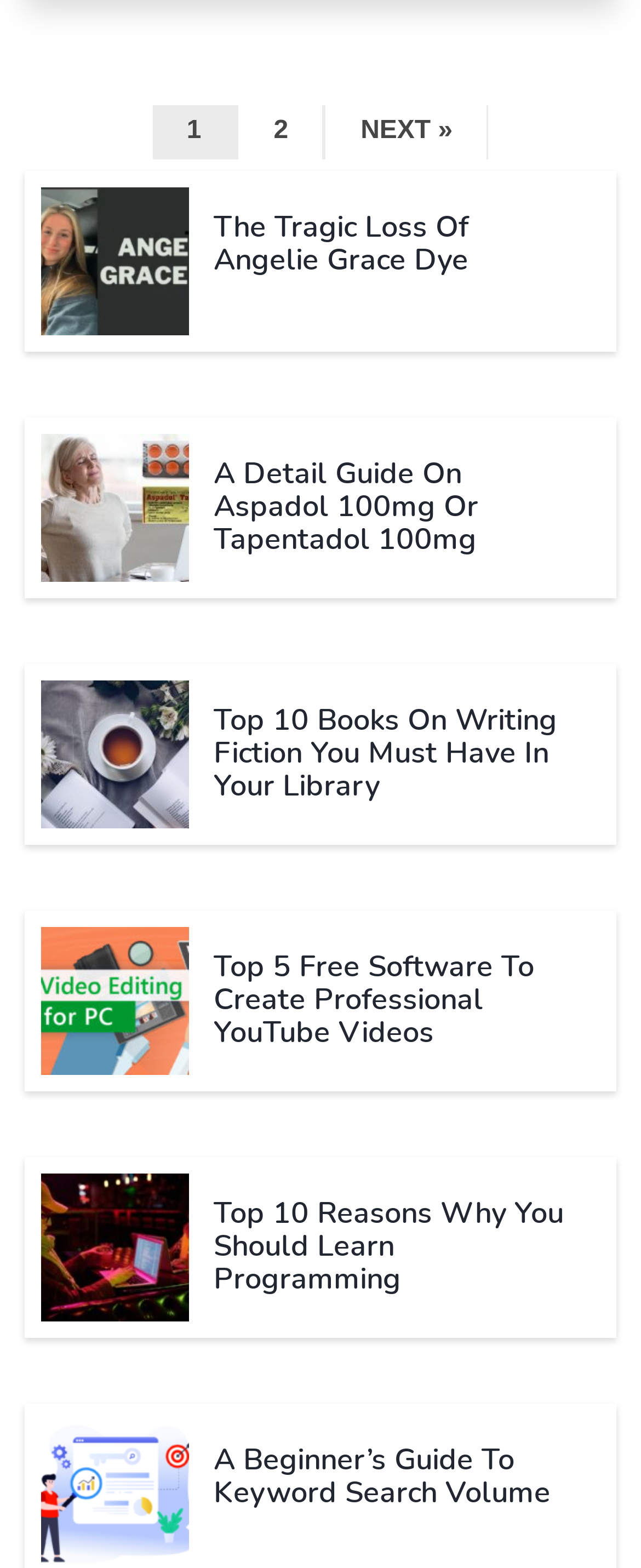Find the bounding box coordinates of the clickable area that will achieve the following instruction: "explore the top 10 books on writing fiction".

[0.064, 0.434, 0.295, 0.528]